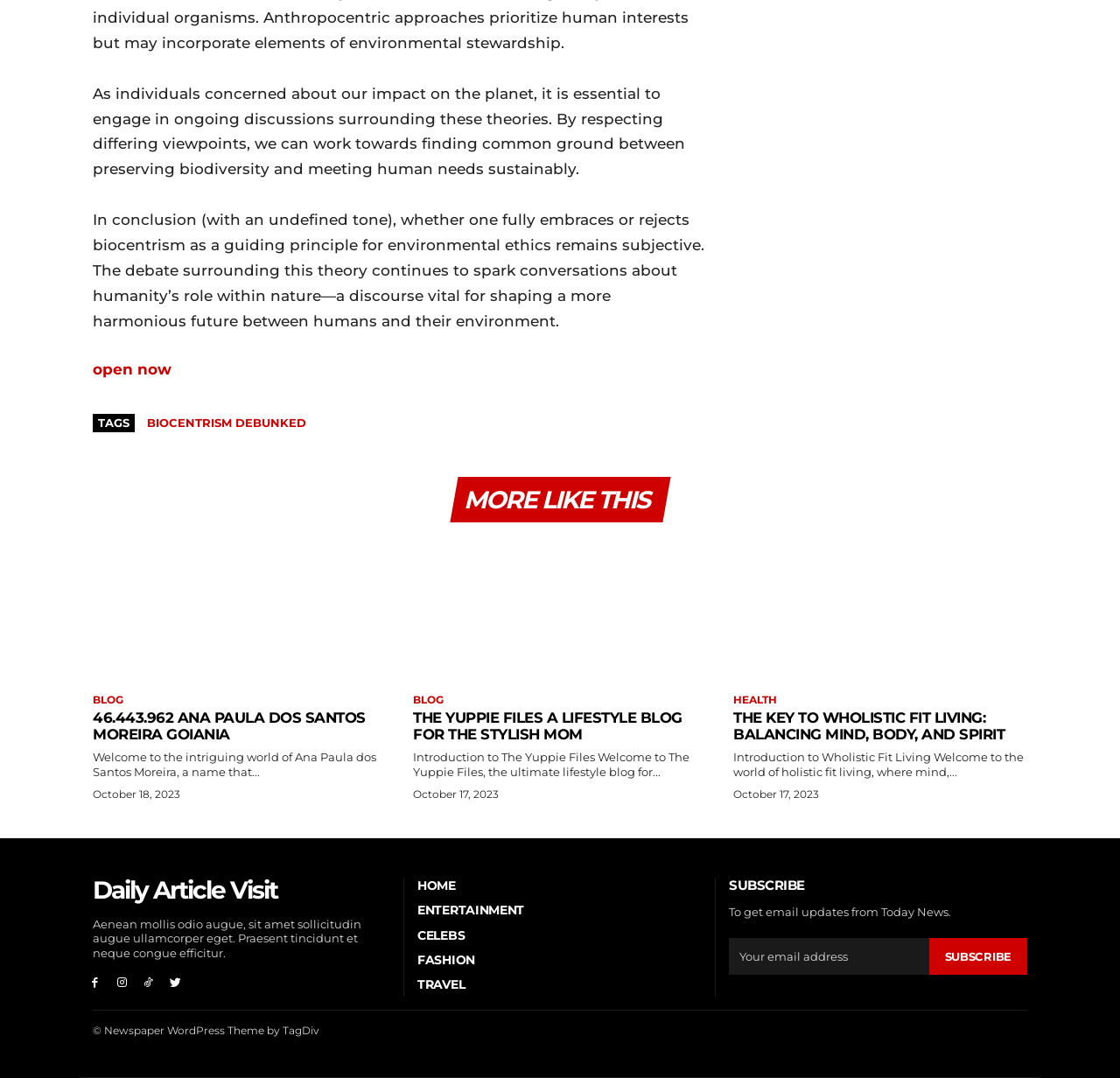Please identify the bounding box coordinates of the element that needs to be clicked to execute the following command: "Go to last slide". Provide the bounding box using four float numbers between 0 and 1, formatted as [left, top, right, bottom].

None